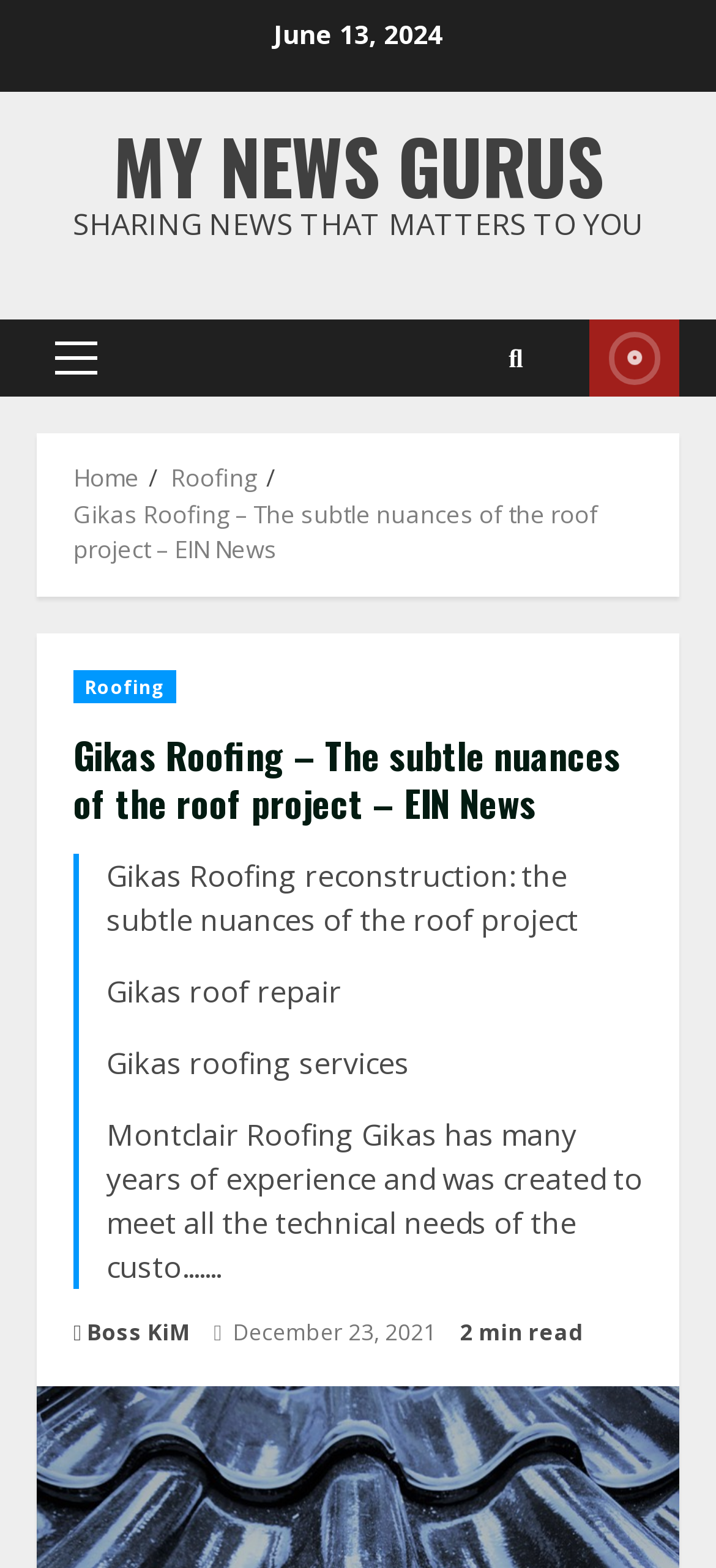Could you please study the image and provide a detailed answer to the question:
What is the name of the roofing service mentioned?

The name of the roofing service mentioned is 'Gikas Roofing', which is also the title of the webpage, indicating that the webpage is about Gikas Roofing services.